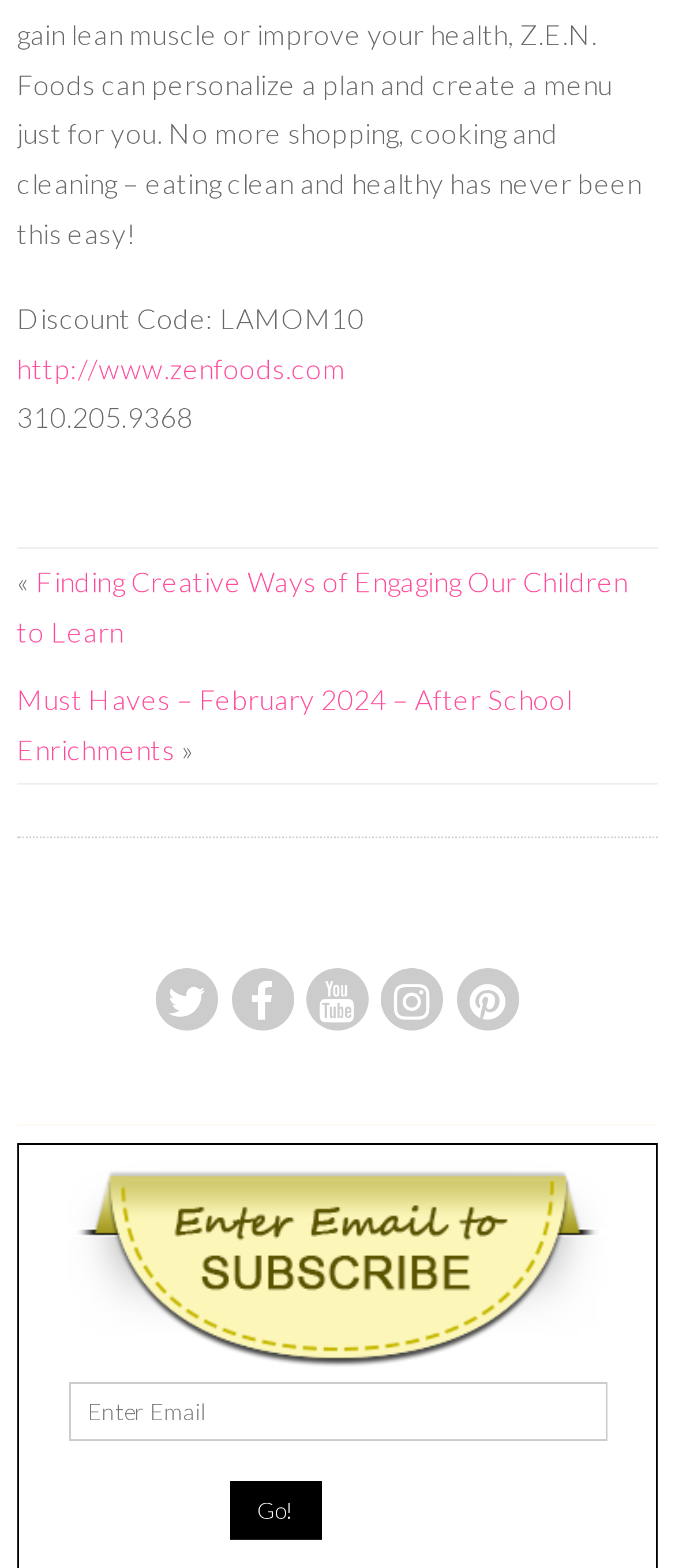Determine the bounding box coordinates of the region I should click to achieve the following instruction: "Click the link to Zenfoods website". Ensure the bounding box coordinates are four float numbers between 0 and 1, i.e., [left, top, right, bottom].

[0.025, 0.224, 0.512, 0.245]